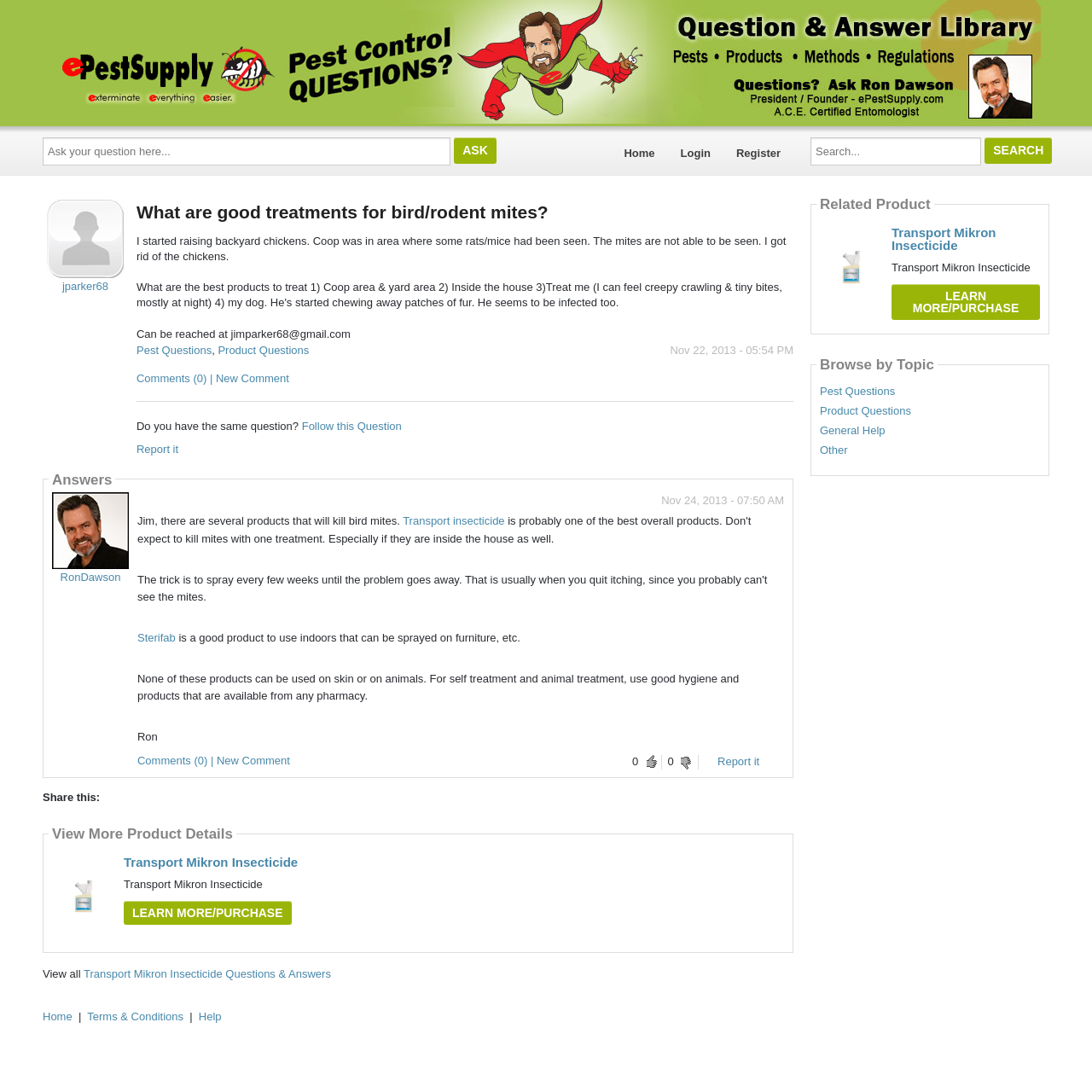Please provide a one-word or short phrase answer to the question:
What is the purpose of the 'Follow this Question' link?

to follow the question